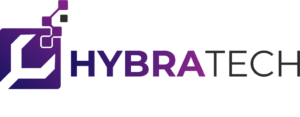What is the purpose of the webpage?
Using the visual information from the image, give a one-word or short-phrase answer.

Helping users find lost AirPods